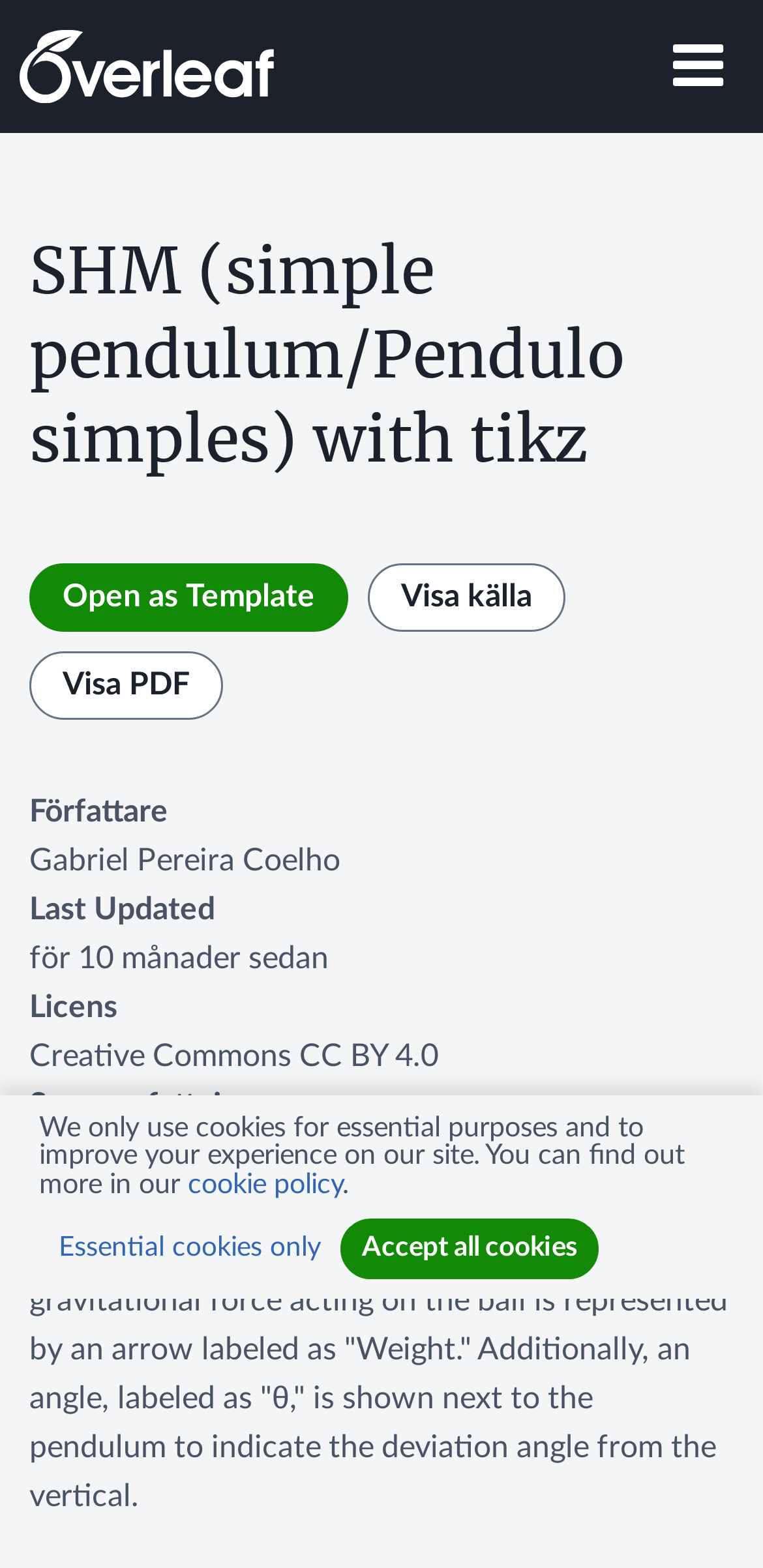Please determine the bounding box coordinates of the element's region to click for the following instruction: "Toggle the navigation".

[0.856, 0.019, 0.974, 0.065]